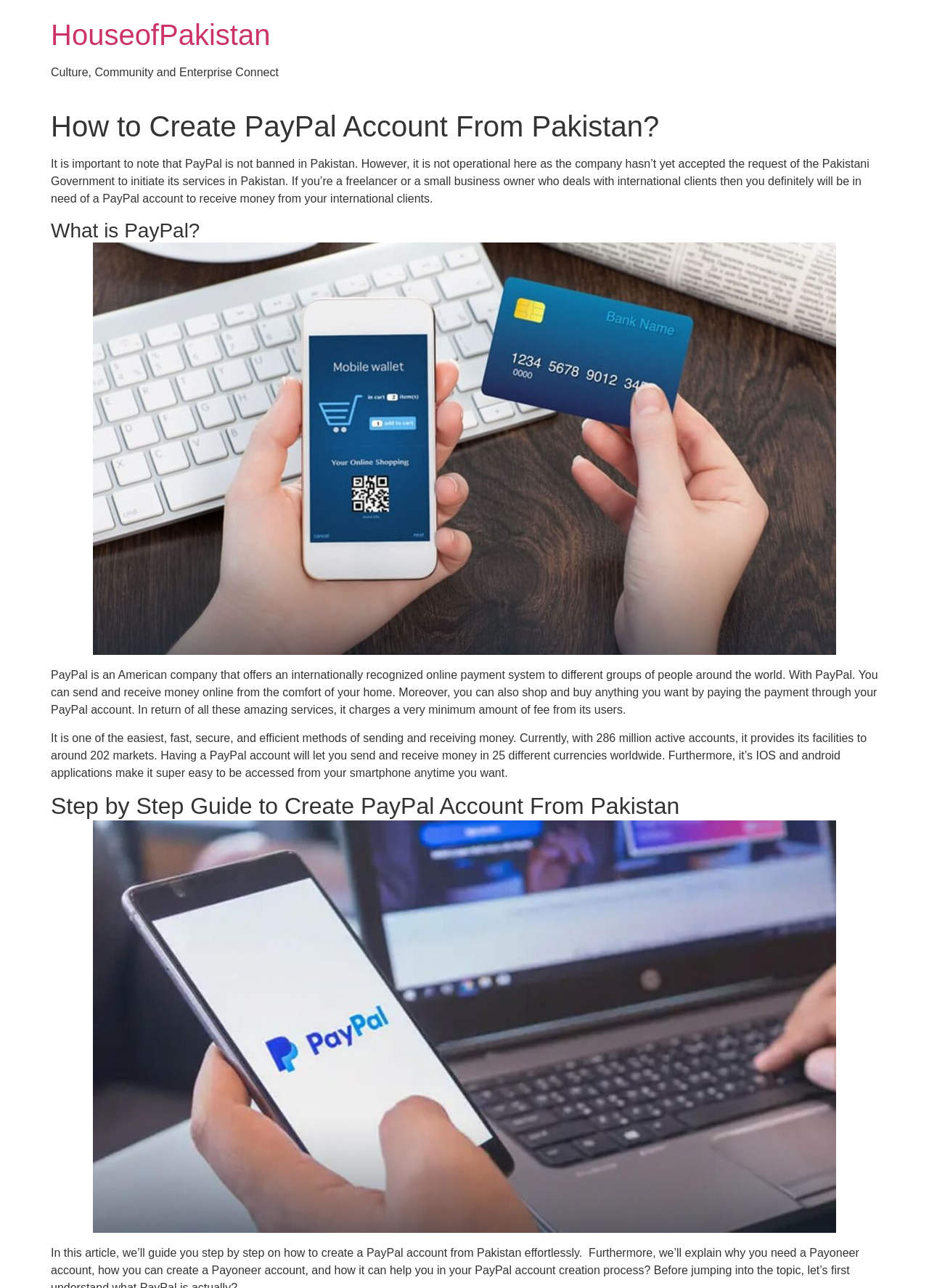Please study the image and answer the question comprehensively:
How many markets does PayPal provide its facilities to?

As stated on the webpage, PayPal currently provides its facilities to around 202 markets, making it a widely available online payment system.